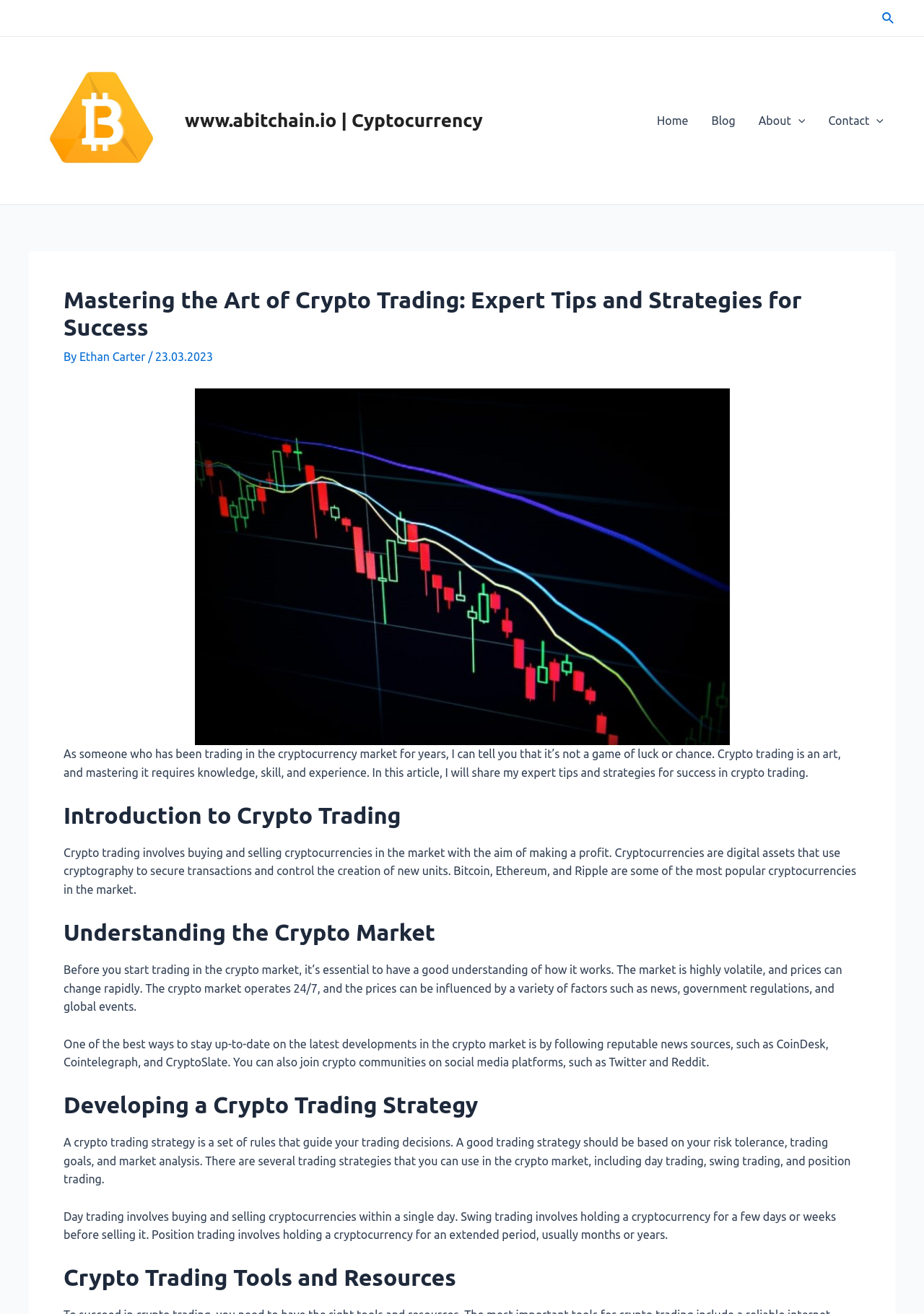Who is the author of the article?
Based on the image content, provide your answer in one word or a short phrase.

Ethan Carter